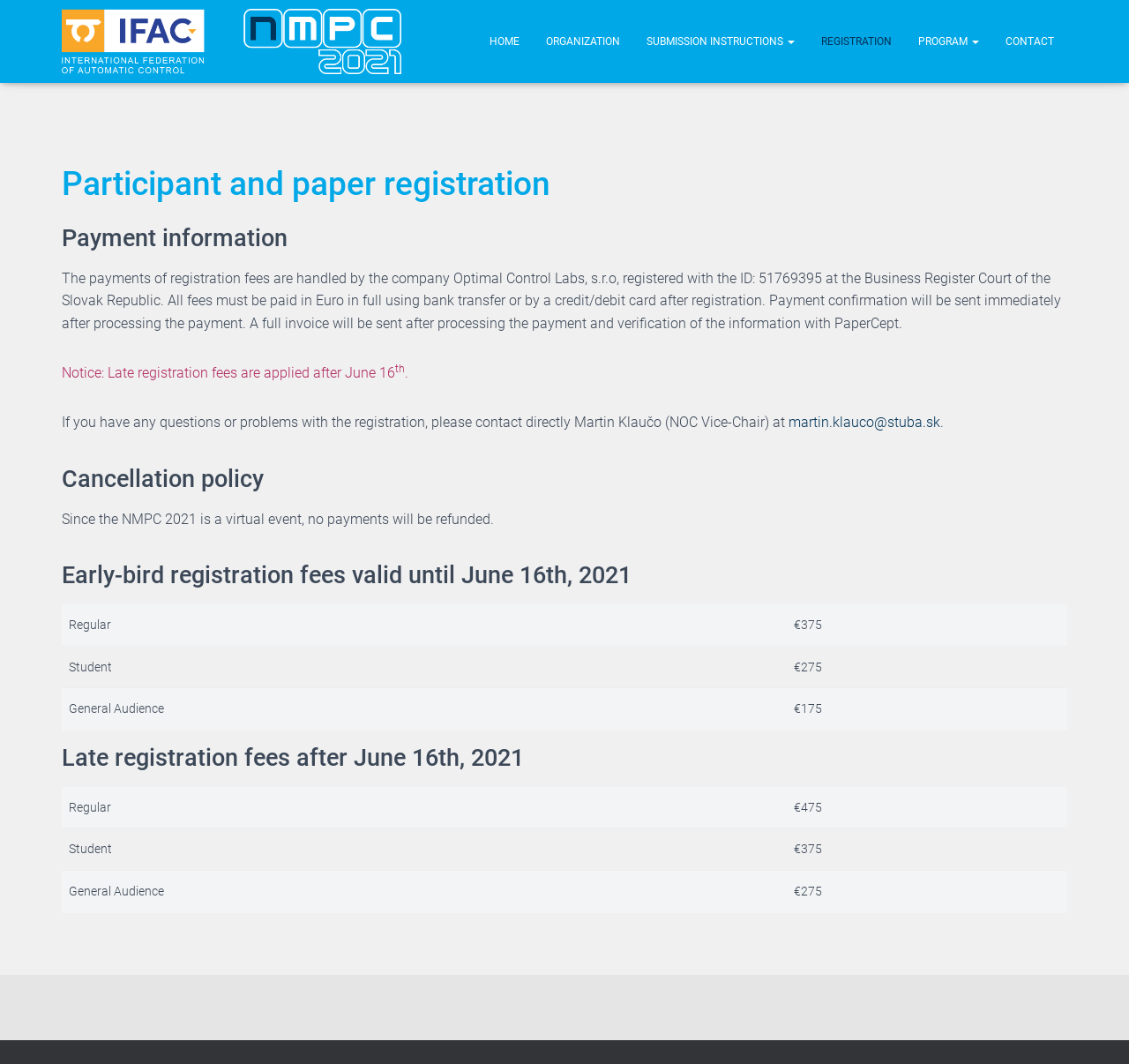What is the company handling registration fees?
Using the image as a reference, answer the question with a short word or phrase.

Optimal Control Labs, s.r.o